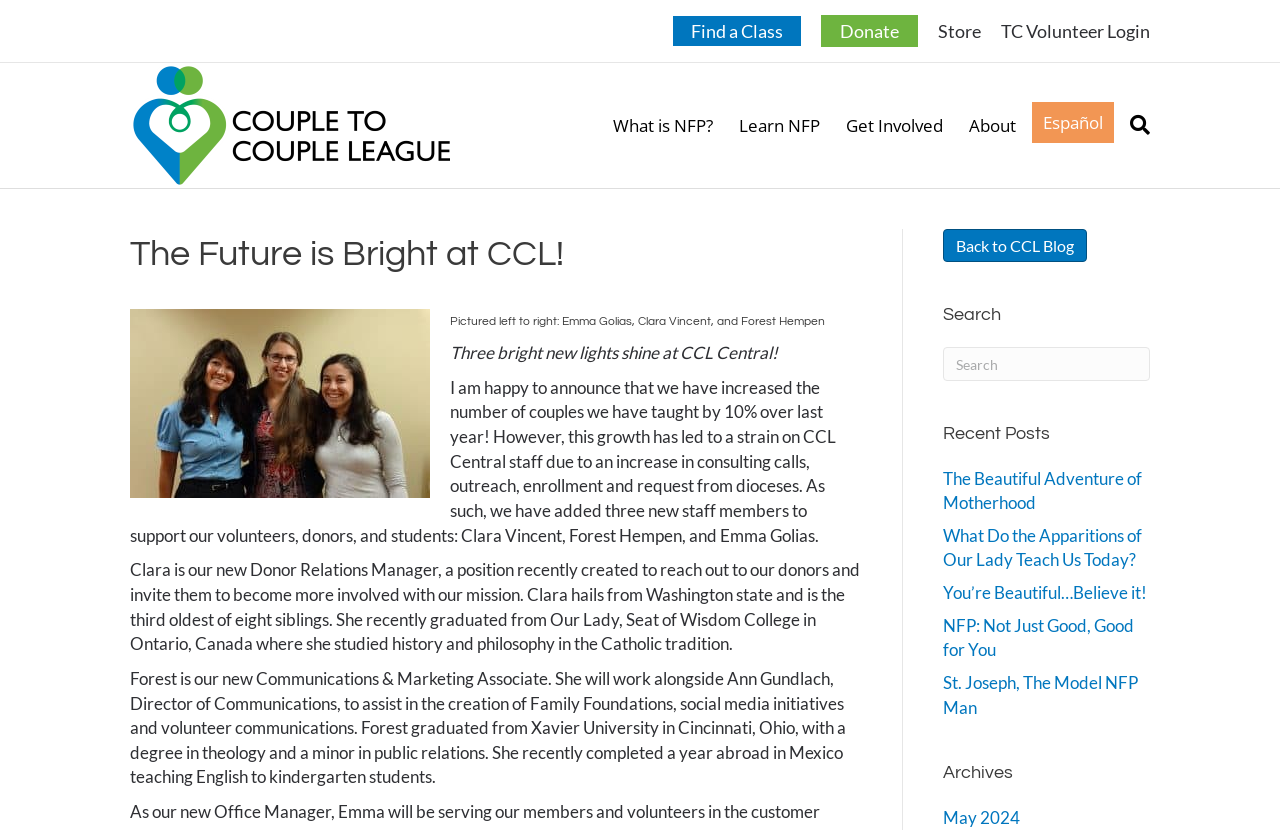Please specify the bounding box coordinates in the format (top-left x, top-left y, bottom-right x, bottom-right y), with all values as floating point numbers between 0 and 1. Identify the bounding box of the UI element described by: The Beautiful Adventure of Motherhood

[0.736, 0.563, 0.892, 0.618]